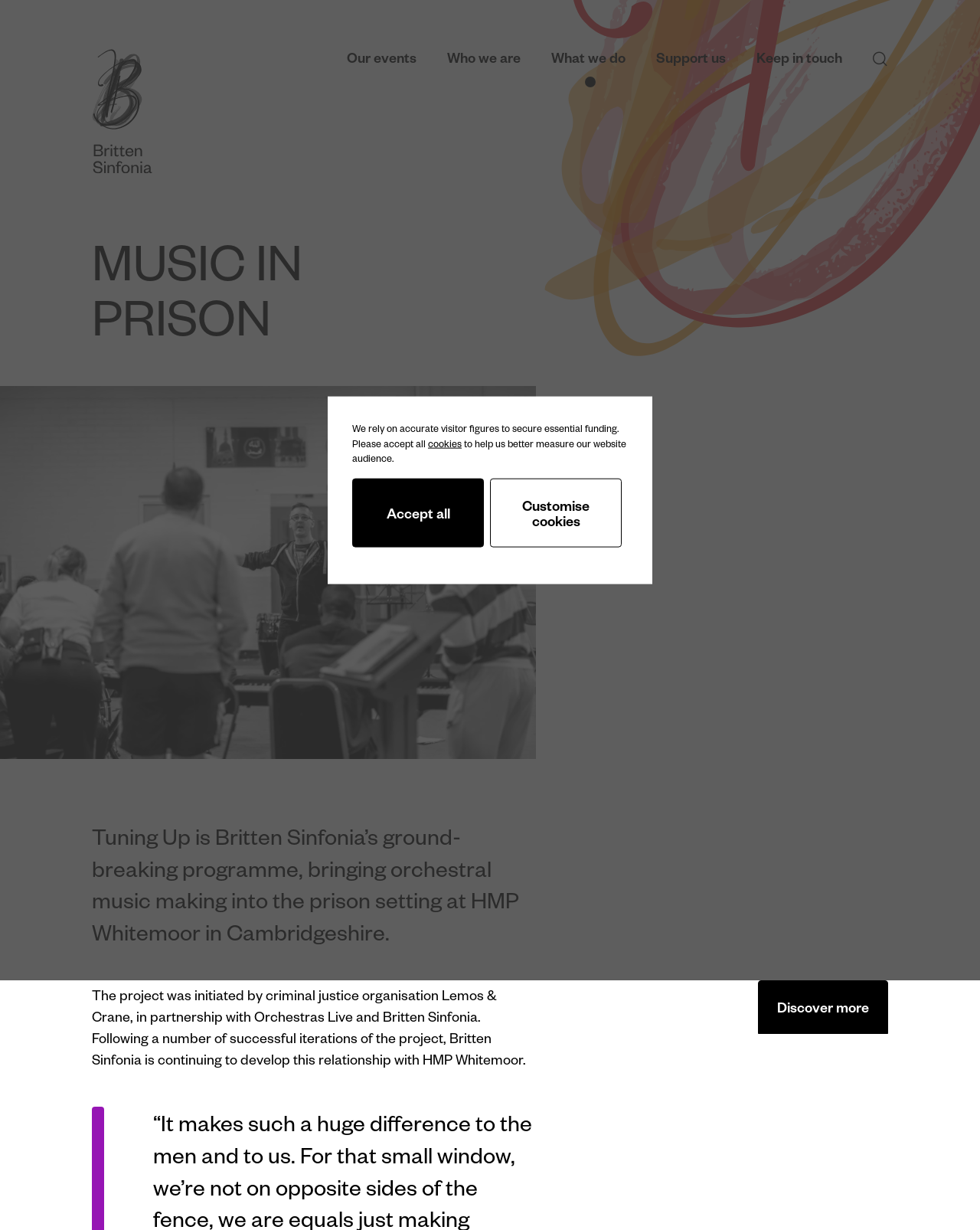Based on the image, give a detailed response to the question: What is the button text to learn more about the 'Tuning Up' programme?

I found the answer by looking at the button element with the text 'Discover more' which is located below the description of the 'Tuning Up' programme.